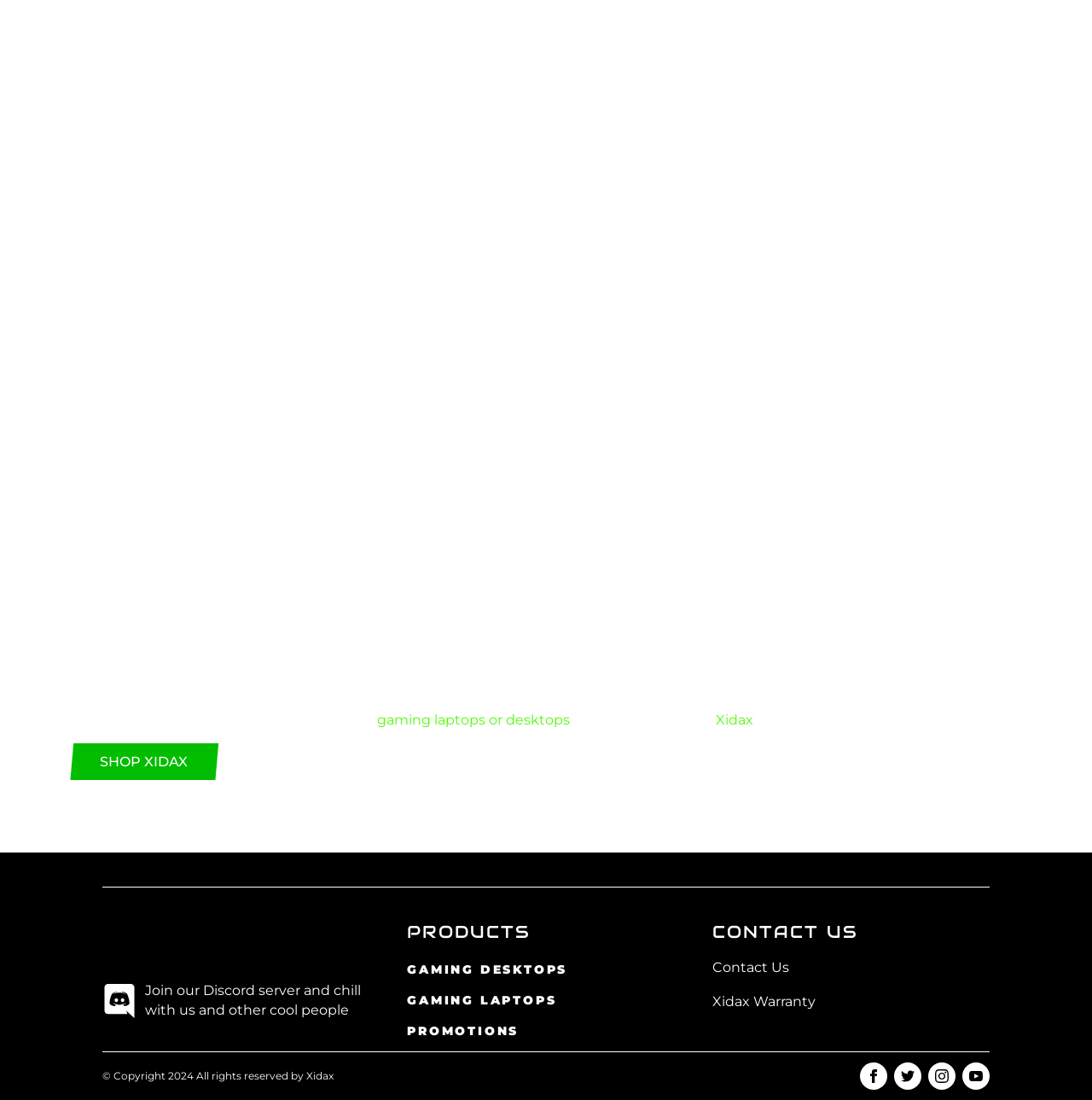Please provide a comprehensive answer to the question below using the information from the image: How can you contact Xidax?

The webpage provides a CONTACT US section with a link to contact Xidax, as well as a link to Xidax Warranty, indicating that users can reach out to the company through this section.